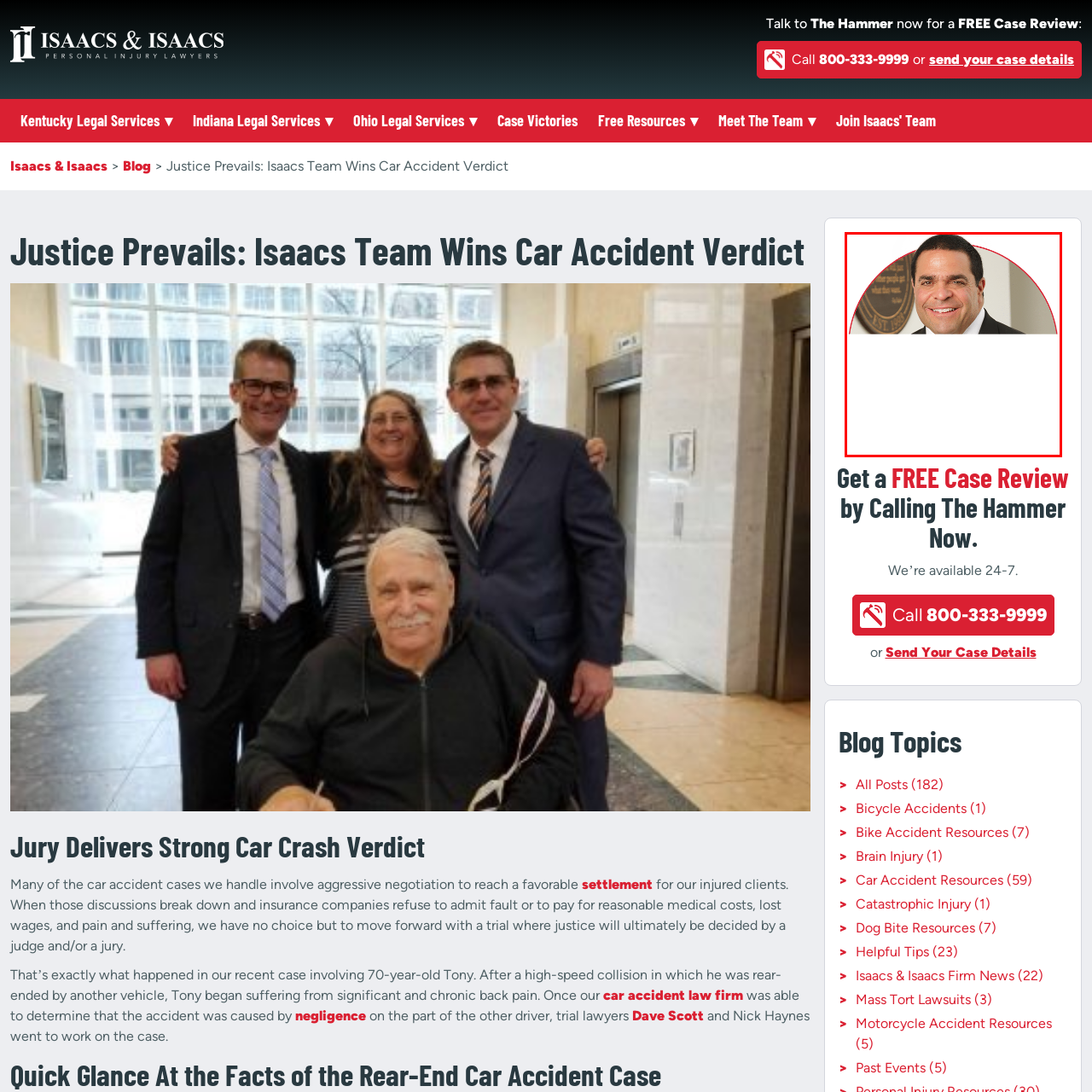What type of cases does the lawyer or consultant likely handle?
Please look at the image marked with a red bounding box and provide a one-word or short-phrase answer based on what you see.

Personal injury or car accident cases